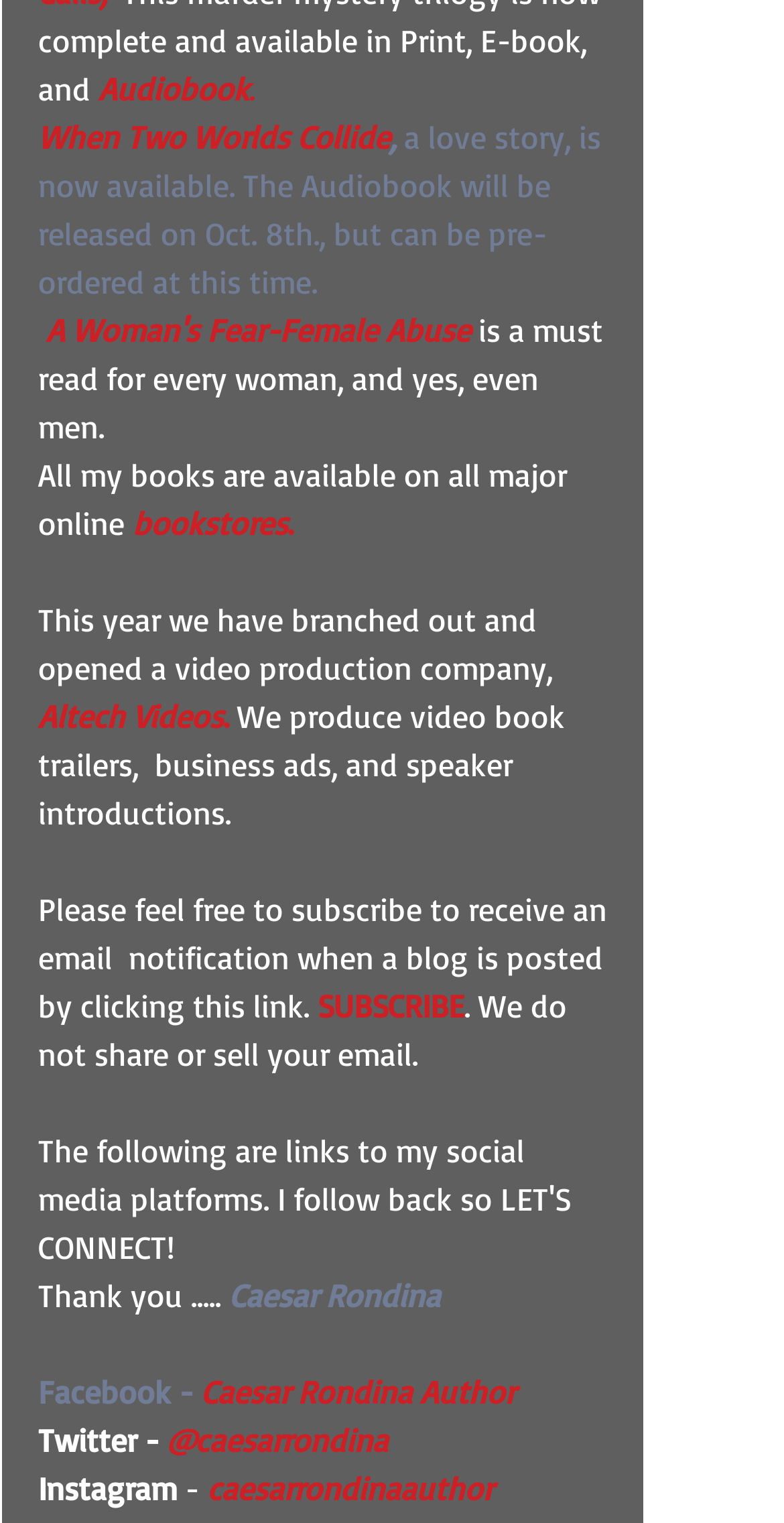Pinpoint the bounding box coordinates of the clickable area necessary to execute the following instruction: "Check out Caesar Rondina's Facebook page". The coordinates should be given as four float numbers between 0 and 1, namely [left, top, right, bottom].

[0.256, 0.901, 0.656, 0.927]